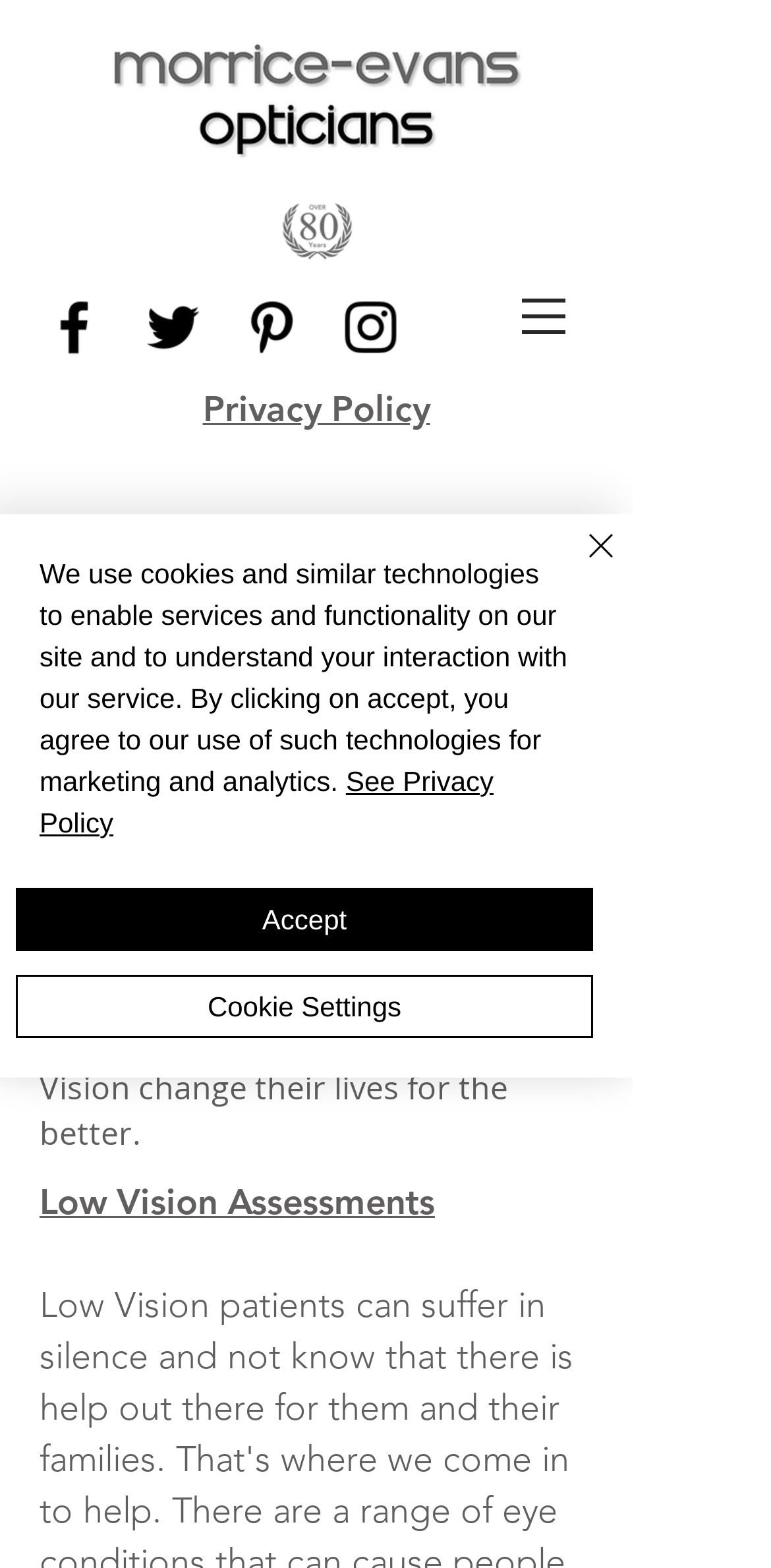Provide a comprehensive description of the webpage.

The webpage is about Morrice-Evans Opticians, a specialist in Low Vision, accredited with the Welsh Low Vision Service Wales. At the top, there is a navigation menu labeled "Site" with a button that has a popup menu. Below the navigation menu, there is a social bar with four links to social media platforms, including Facebook, Twitter, Pinterest, and Instagram, each represented by a black icon.

On the top-left corner, there is a link to Morrice-Evans Opticians with a corresponding image. Below this link, there is a paragraph of text that describes the optician's pride in being part of the Low Vision Service in Wales and their commitment to helping people with Low Vision.

Further down, there are three links: "Privacy Policy", "Rhuddlan", and "Email", each accompanied by an image. Below these links, there are three more links: "Facebook", "Prestatyn", and another "Email", each also accompanied by an image.

A prominent alert message is displayed, informing users about the use of cookies and similar technologies on the site. The alert message includes a link to the "Privacy Policy" and three buttons: "Accept", "Cookie Settings", and "Close". The "Close" button has a corresponding image.